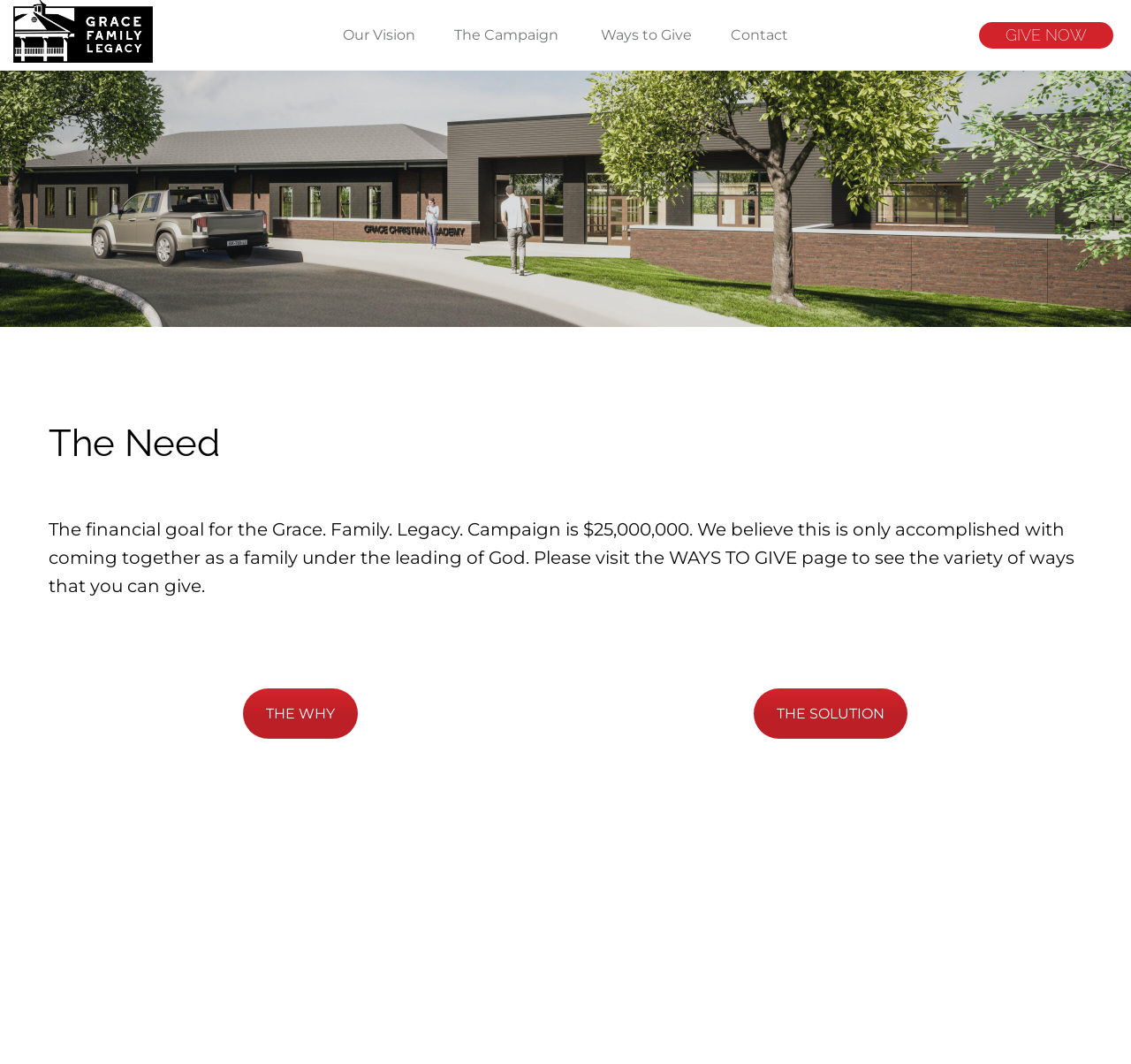Please provide a detailed answer to the question below based on the screenshot: 
How many sections are there in the main content area?

I counted the number of distinct sections in the main content area, which are 'The Need', 'THE WHY', and 'THE SOLUTION'.